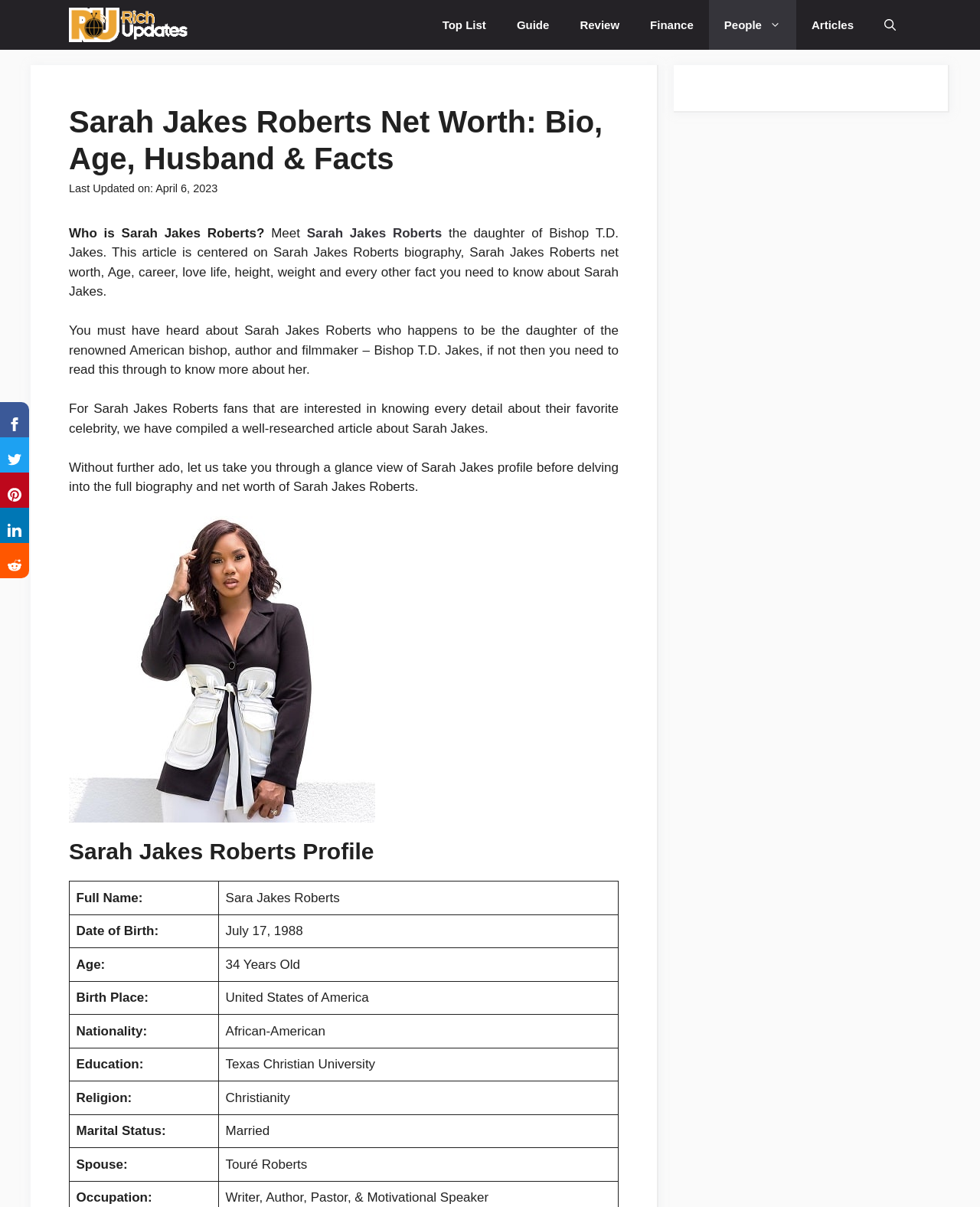Provide the bounding box coordinates for the specified HTML element described in this description: "Top List". The coordinates should be four float numbers ranging from 0 to 1, in the format [left, top, right, bottom].

[0.436, 0.0, 0.512, 0.041]